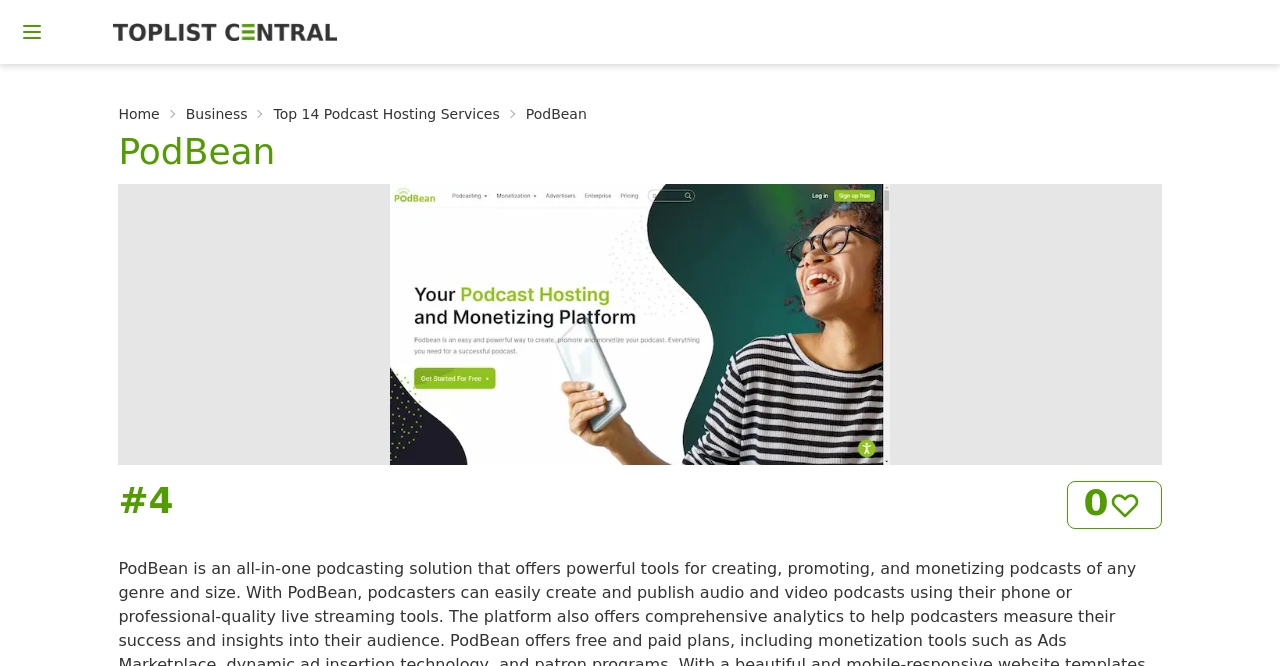Provide a short answer to the following question with just one word or phrase: How many links are in the top navigation bar?

3